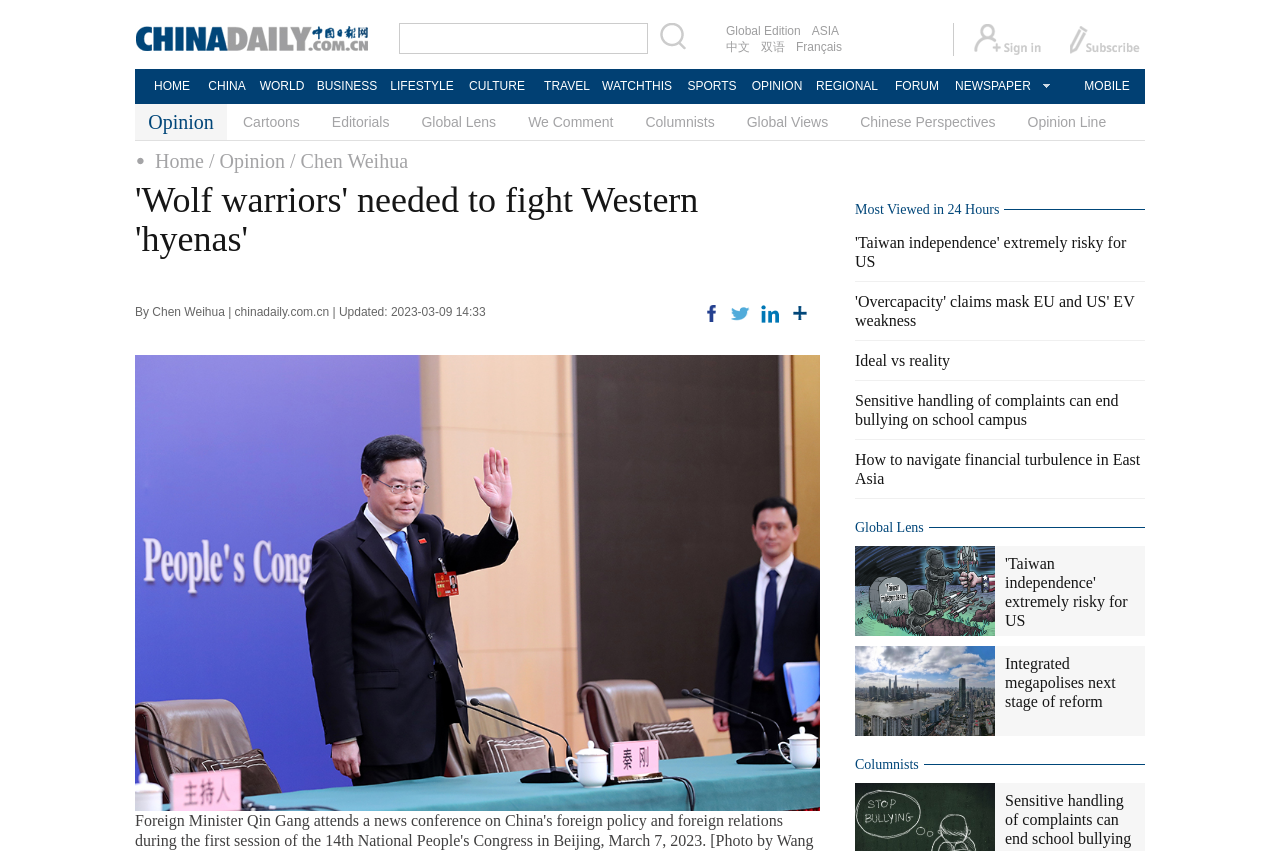Please specify the bounding box coordinates of the clickable region necessary for completing the following instruction: "Read the opinion article by Chen Weihua". The coordinates must consist of four float numbers between 0 and 1, i.e., [left, top, right, bottom].

[0.105, 0.212, 0.641, 0.328]